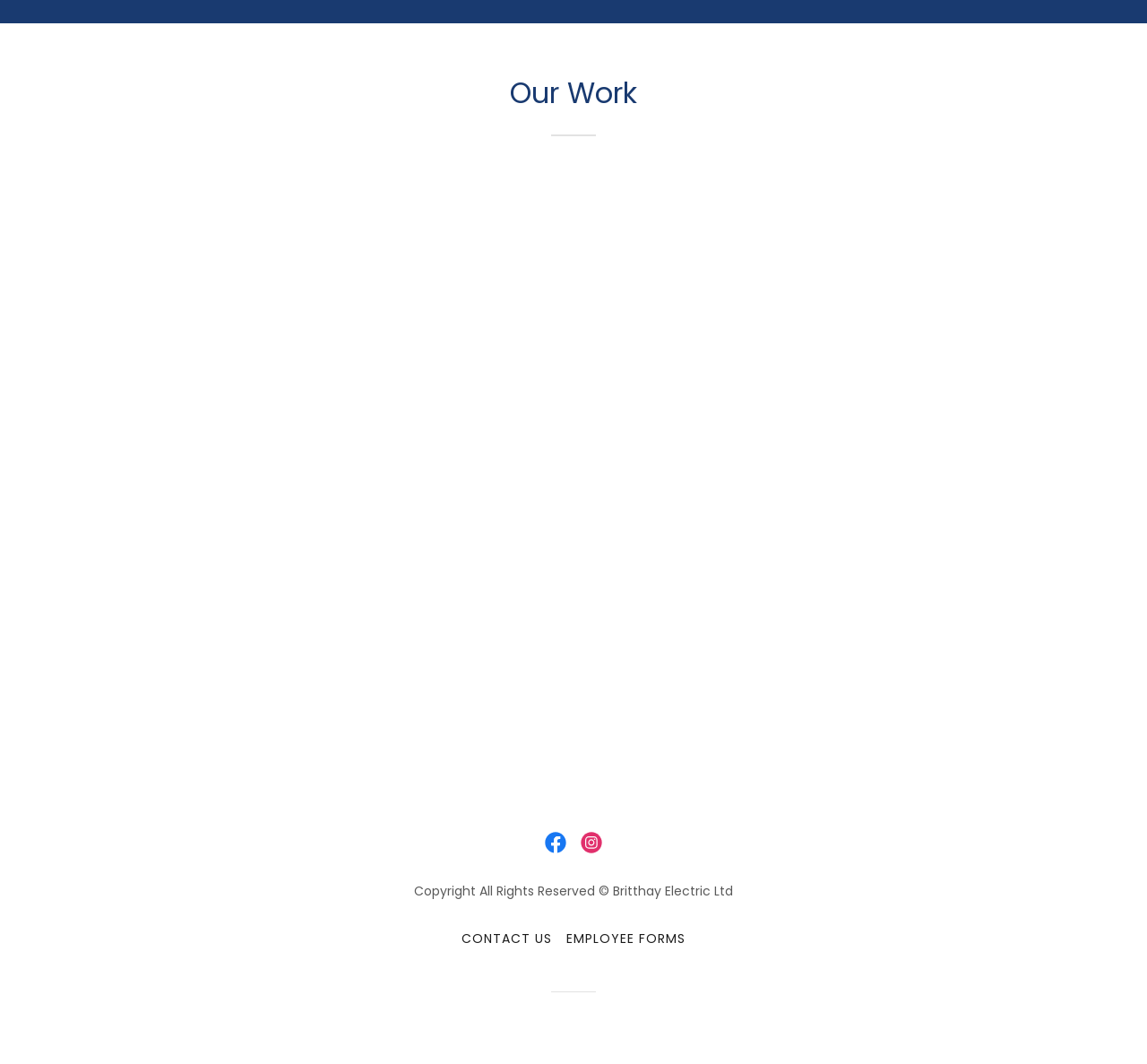Provide the bounding box coordinates of the HTML element this sentence describes: "aria-label="Facebook Social Link"".

[0.469, 0.775, 0.5, 0.809]